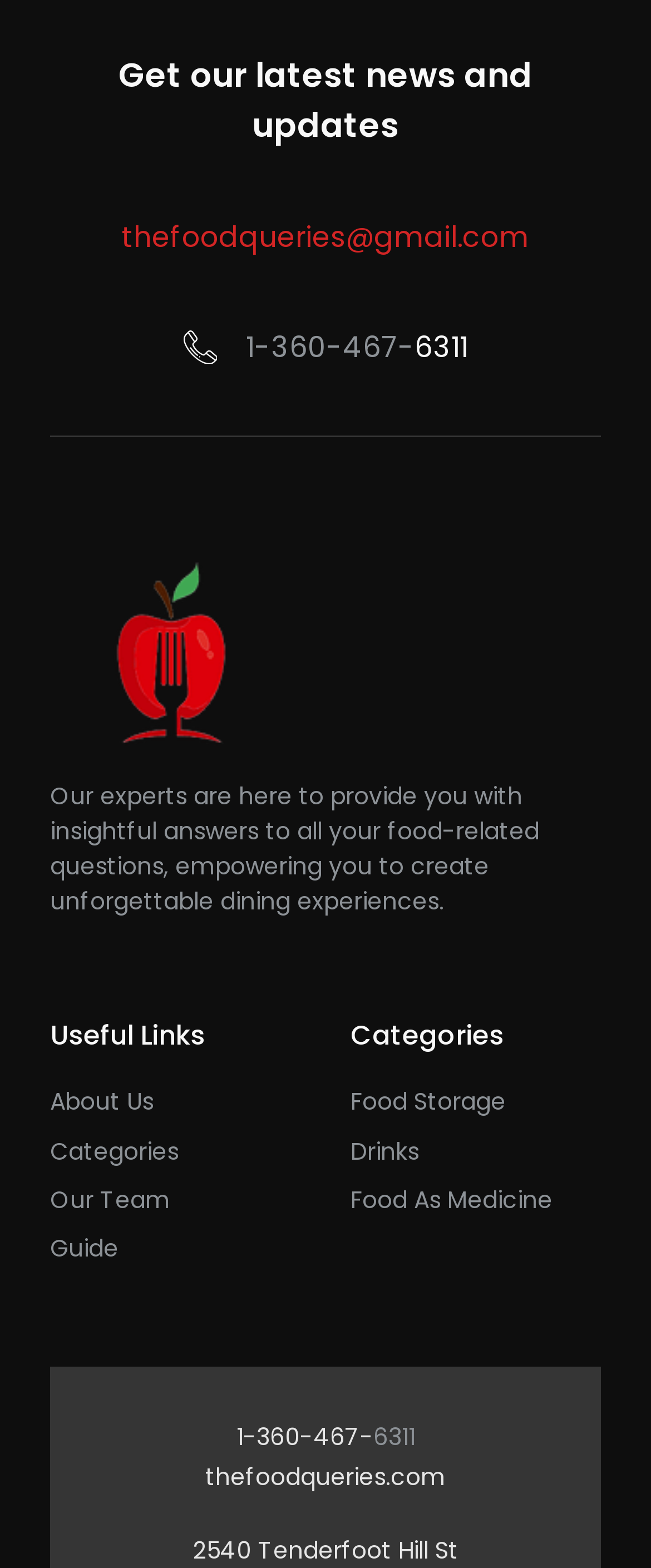Please locate the bounding box coordinates of the element that should be clicked to achieve the given instruction: "Explore food storage category".

[0.538, 0.692, 0.777, 0.714]